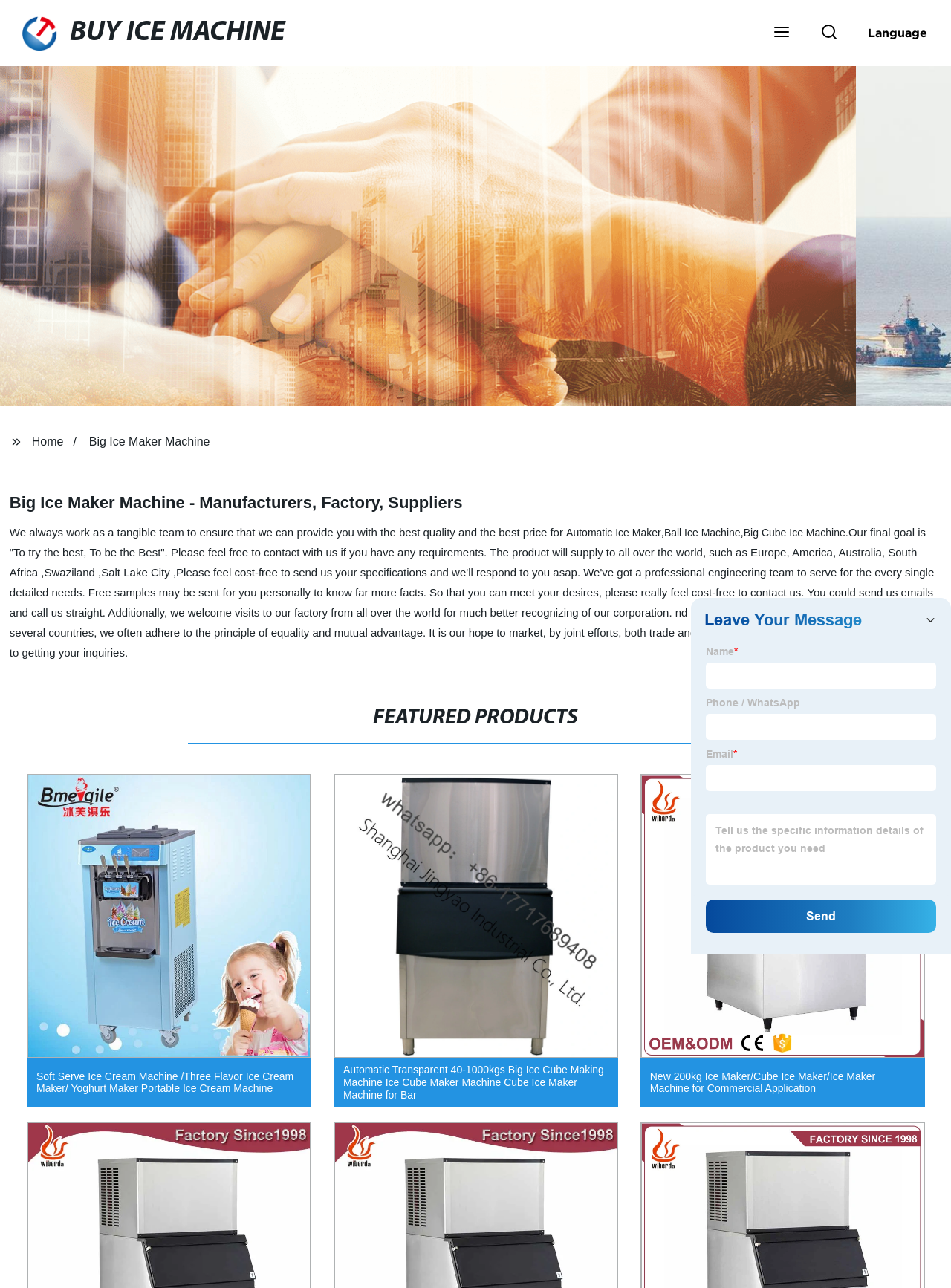Please identify the bounding box coordinates of where to click in order to follow the instruction: "Go to the Home page".

[0.033, 0.338, 0.067, 0.348]